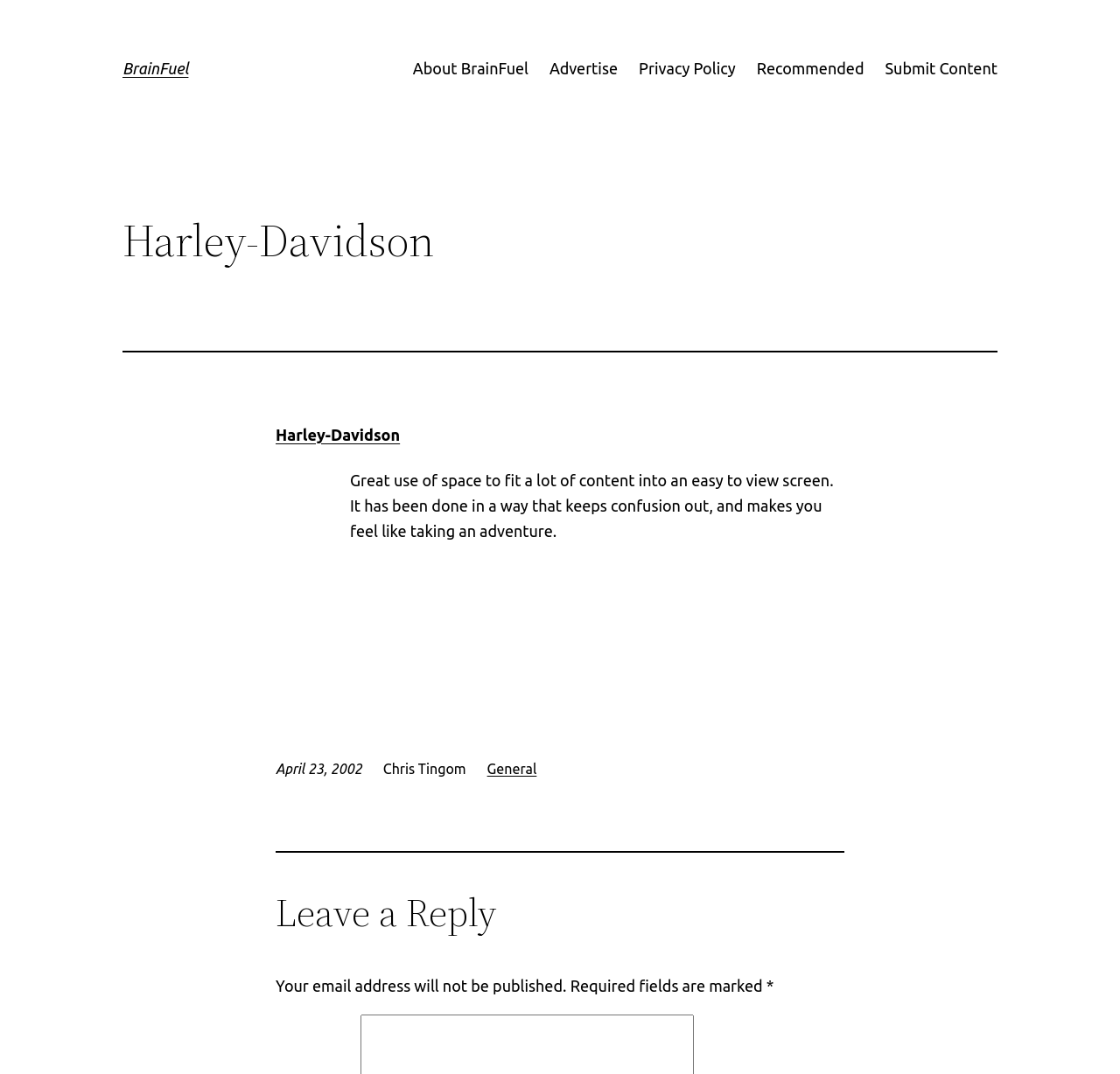Determine the bounding box coordinates of the region I should click to achieve the following instruction: "Click on Advertise". Ensure the bounding box coordinates are four float numbers between 0 and 1, i.e., [left, top, right, bottom].

[0.491, 0.052, 0.552, 0.076]